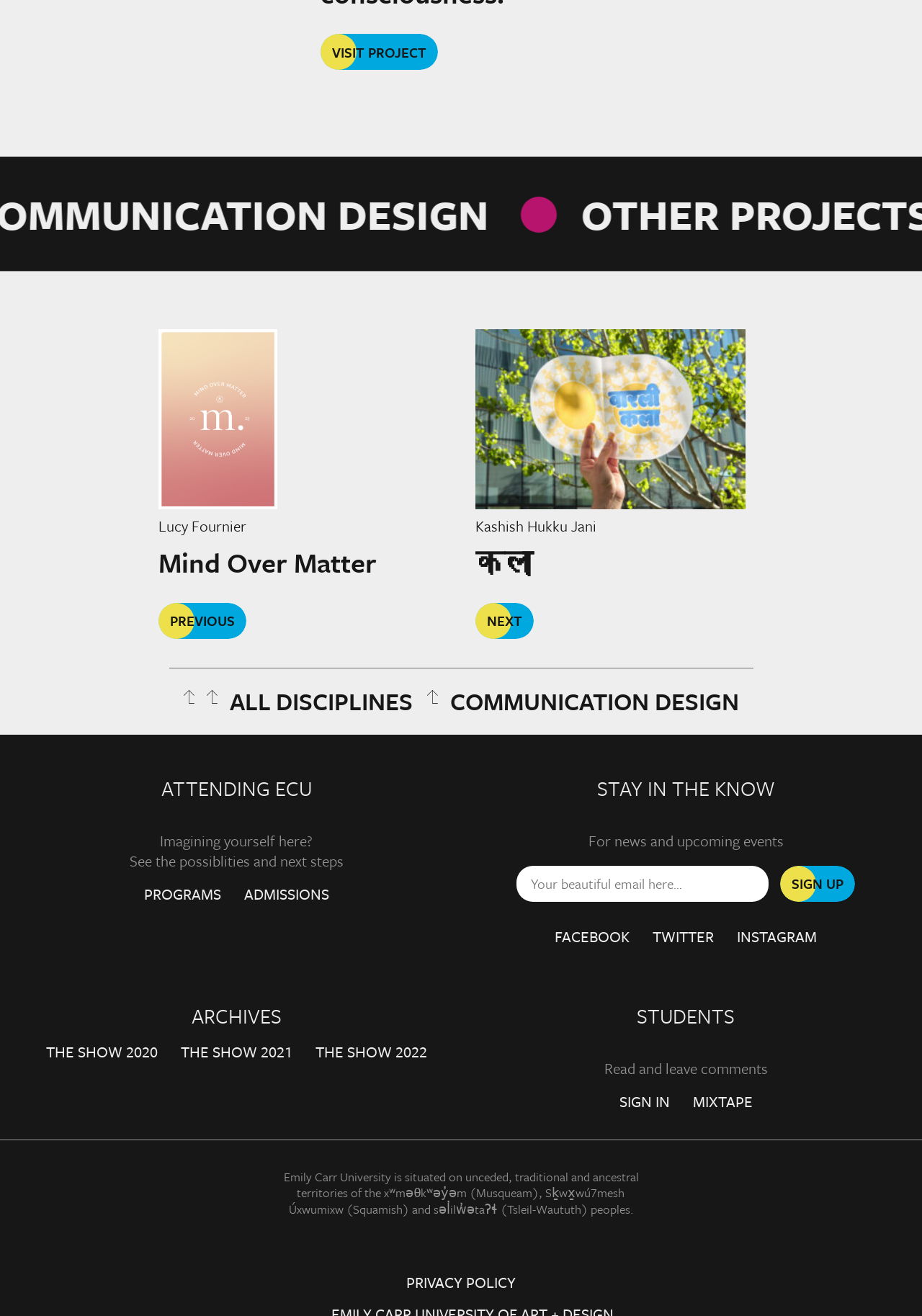Please give a one-word or short phrase response to the following question: 
How many projects are listed in 'Other Projects in Communication Design'?

2